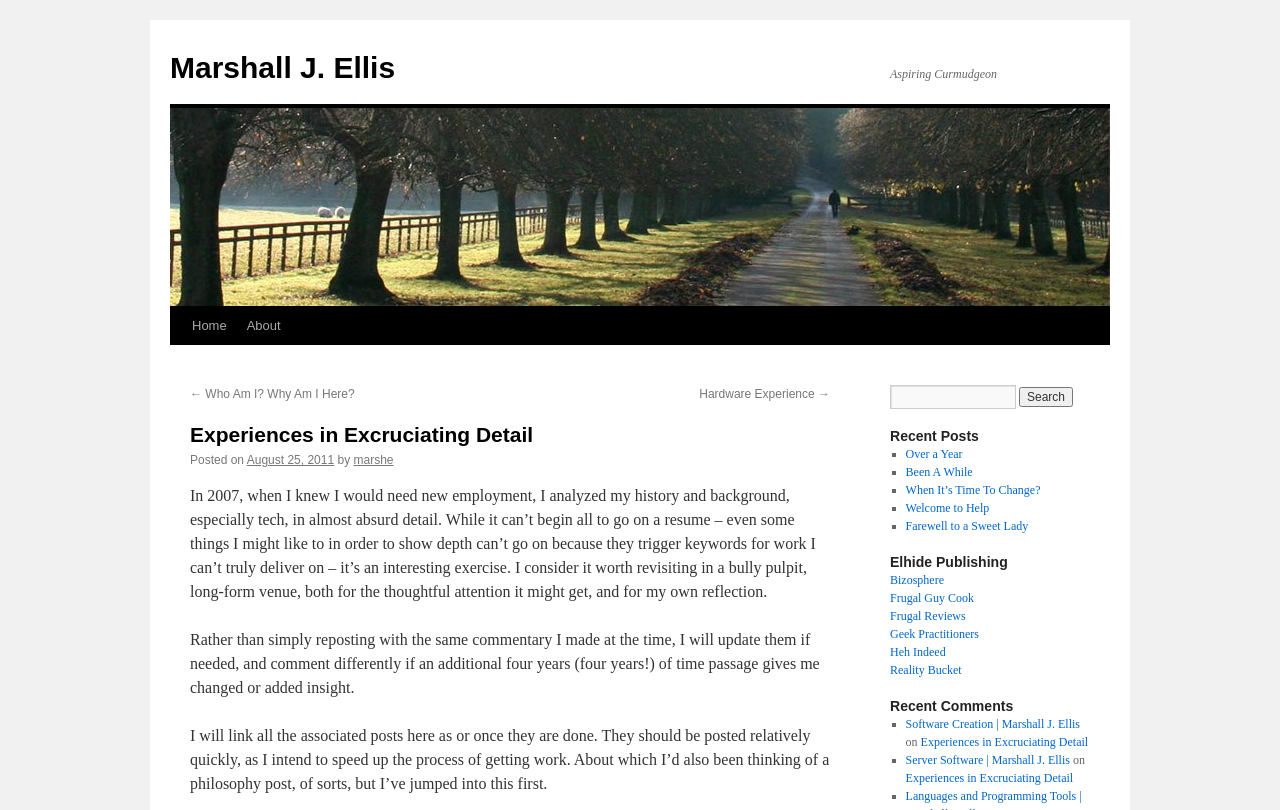What is the purpose of the search box?
Using the information from the image, give a concise answer in one word or a short phrase.

To search the website